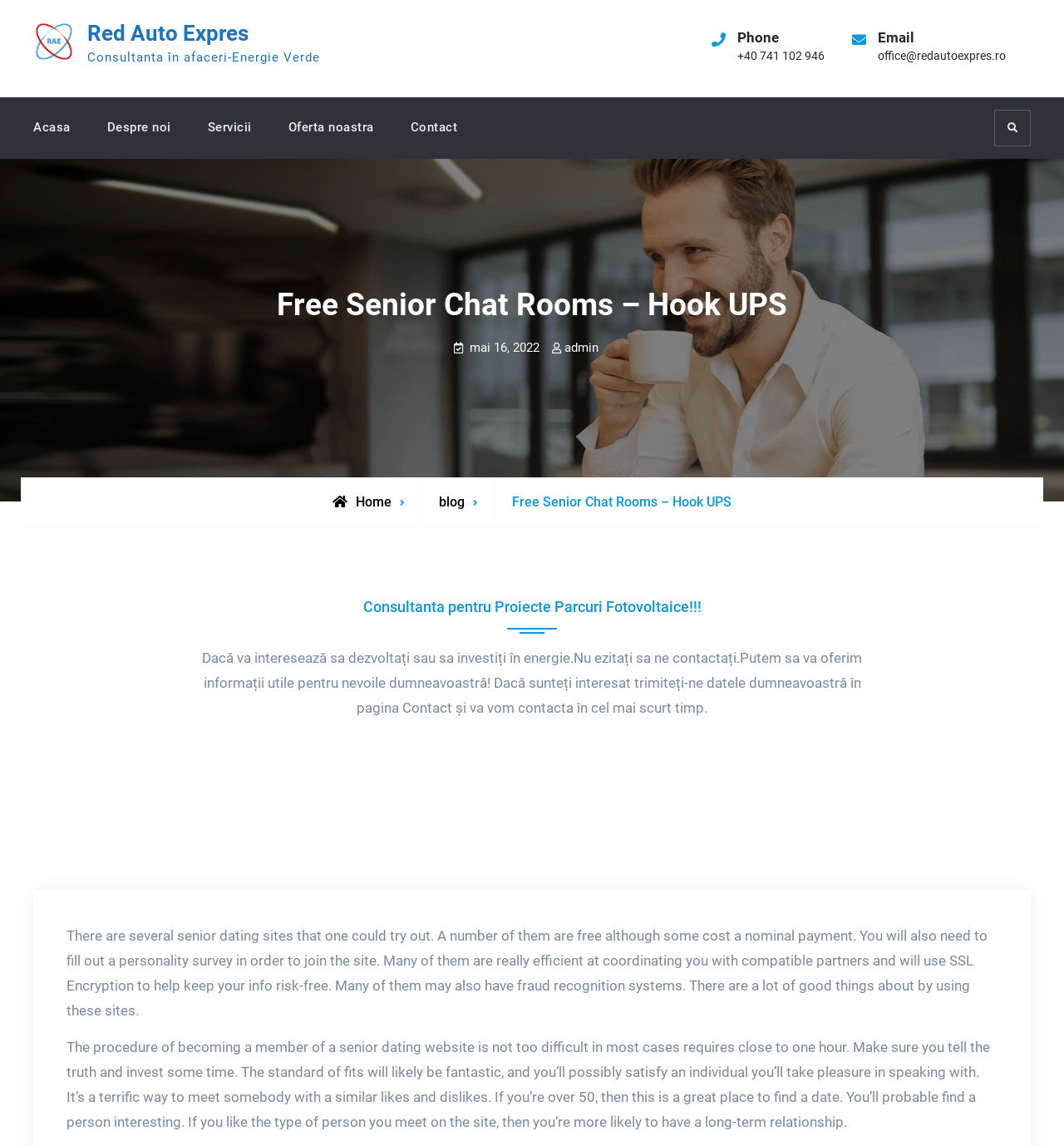Specify the bounding box coordinates for the region that must be clicked to perform the given instruction: "View the 'Despre noi' page".

[0.085, 0.096, 0.176, 0.127]